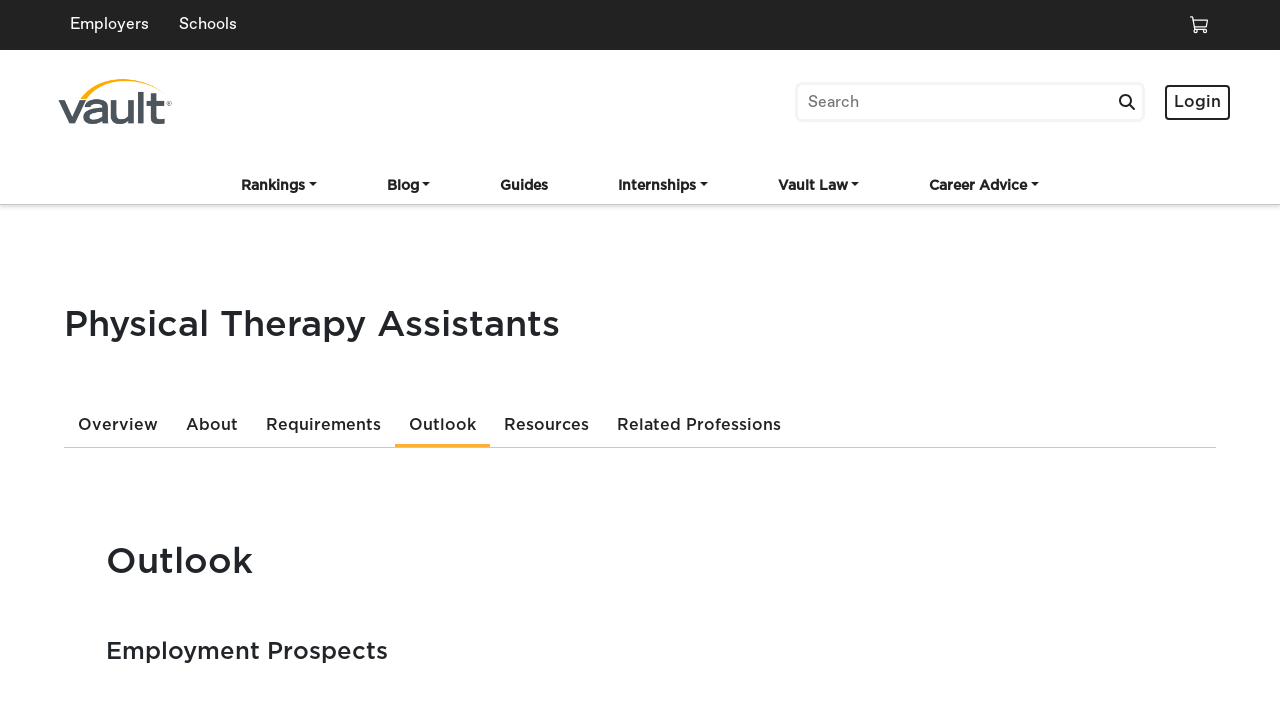Locate the bounding box coordinates of the area to click to fulfill this instruction: "View the Outlook page". The bounding box should be presented as four float numbers between 0 and 1, in the order [left, top, right, bottom].

[0.083, 0.771, 0.917, 0.834]